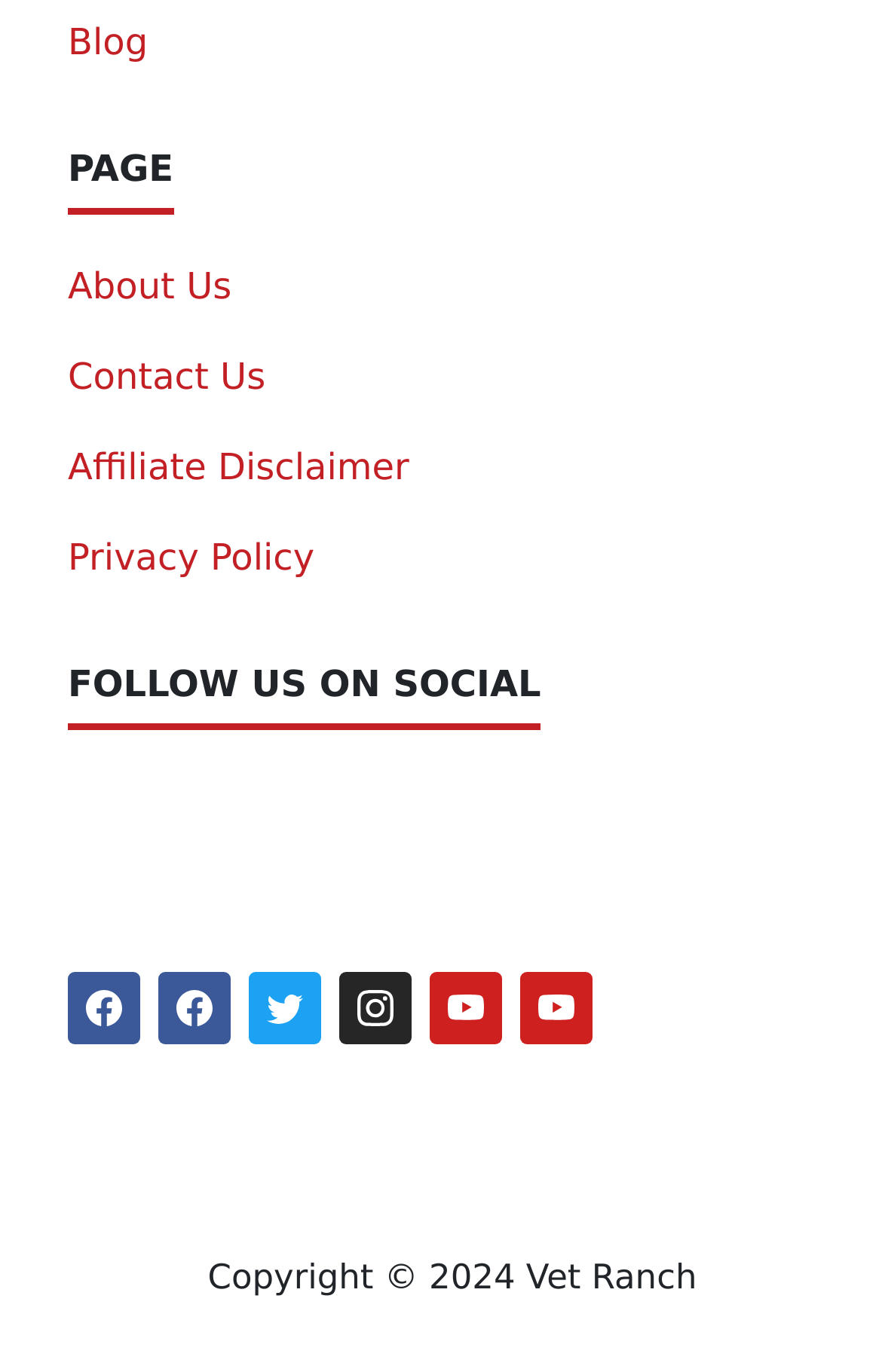Give a concise answer of one word or phrase to the question: 
What year is the copyright for?

2024